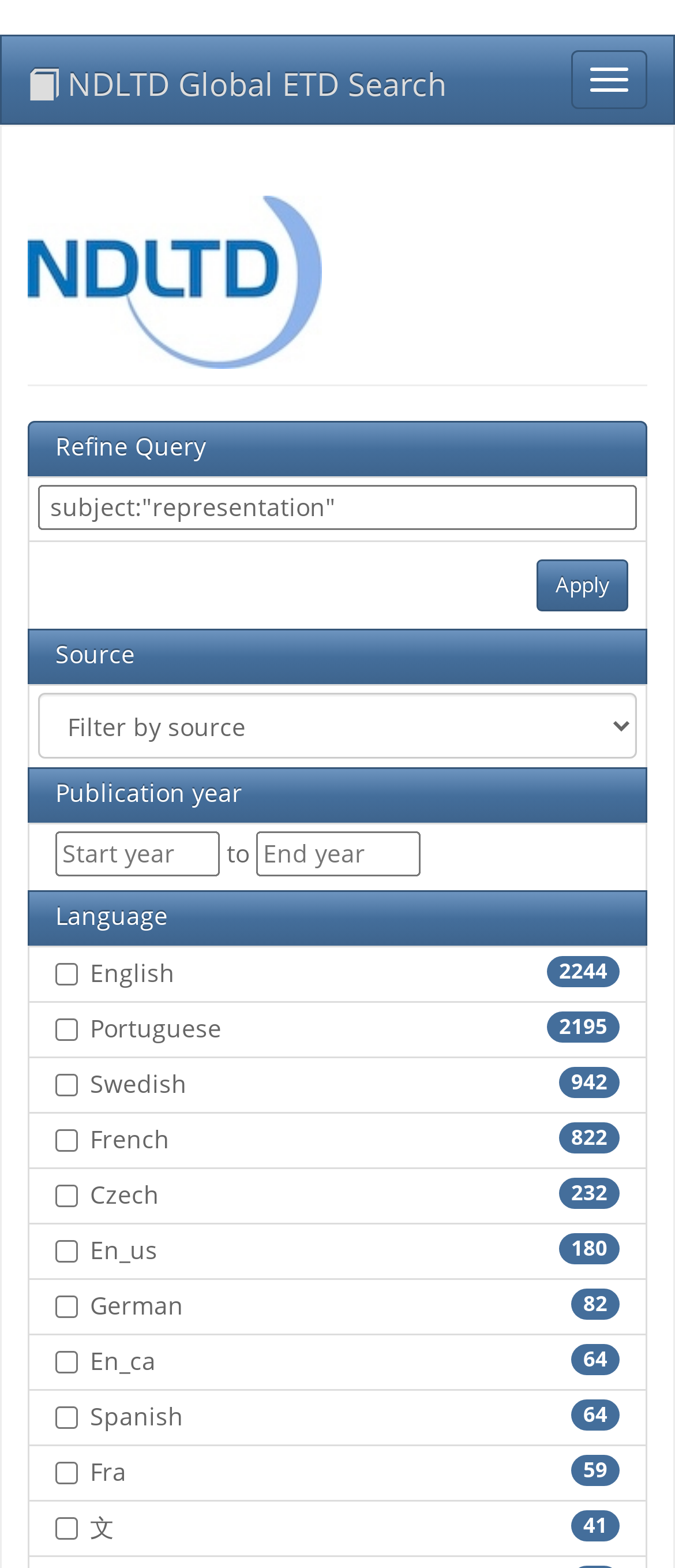What is the function of the 'Apply' button?
Please provide a single word or phrase as your answer based on the screenshot.

To apply search filters